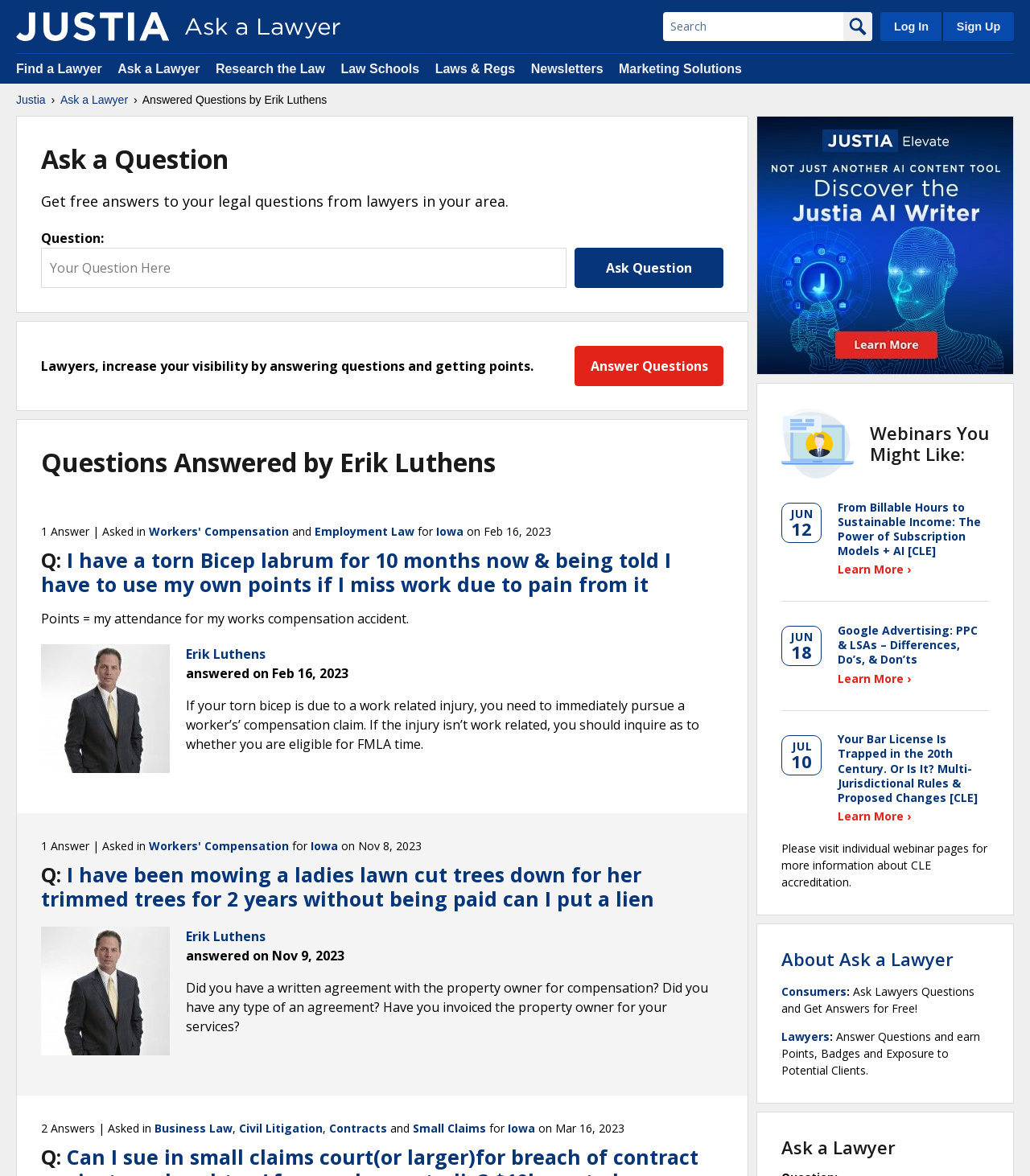What is the date of the first answer?
Analyze the image and deliver a detailed answer to the question.

I found the answer by looking at the first answer and noticing that it was answered on Feb 16, 2023.